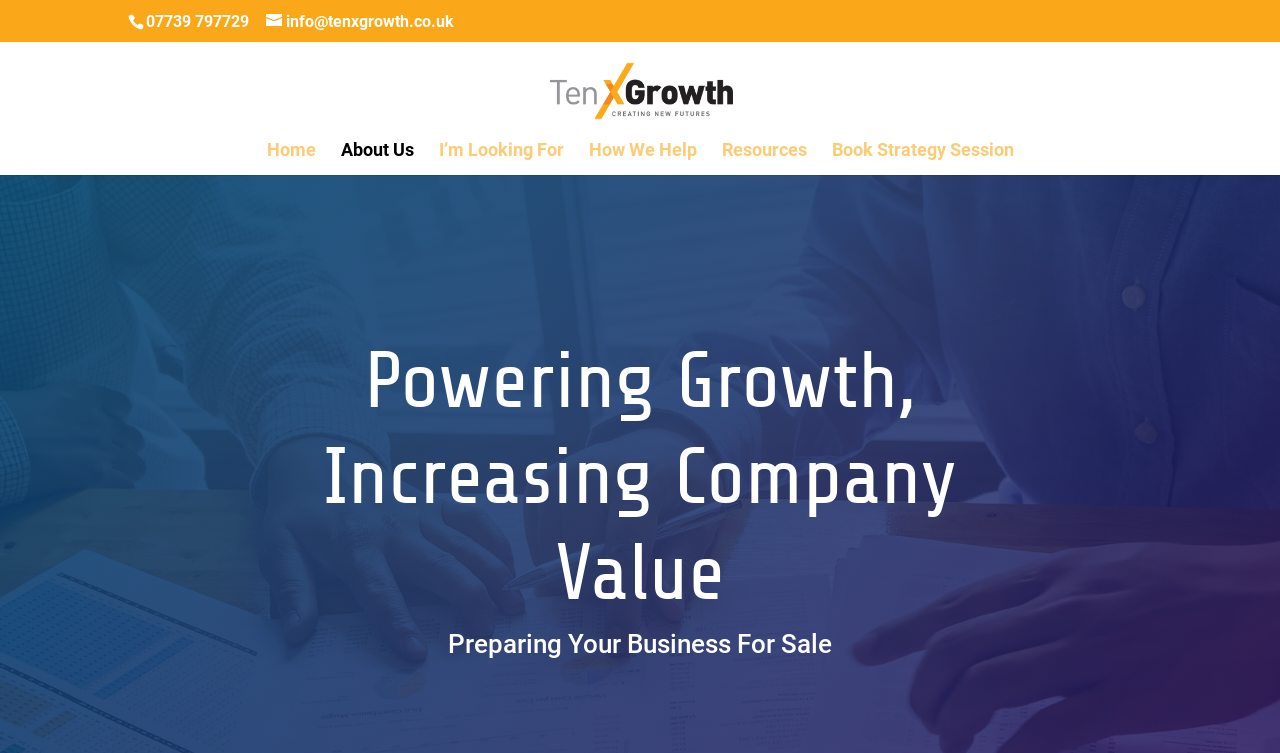Determine the bounding box coordinates of the section to be clicked to follow the instruction: "Contact via email". The coordinates should be given as four float numbers between 0 and 1, formatted as [left, top, right, bottom].

[0.208, 0.016, 0.355, 0.041]